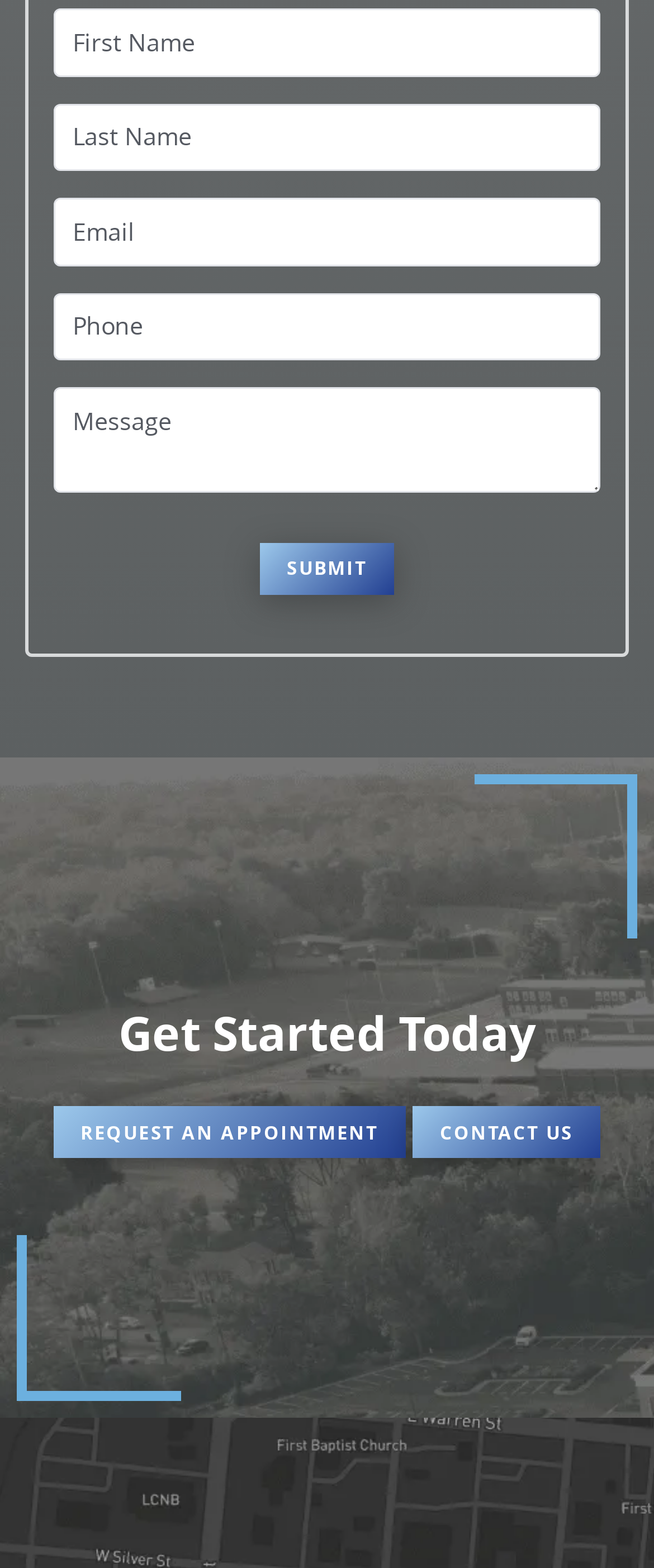What is the purpose of the 'CONTACT US' link?
Please provide a detailed answer to the question.

The 'CONTACT US' link is present on the webpage, which suggests that it is meant to provide users with a way to contact the website owners or administrators, possibly for inquiries or support.